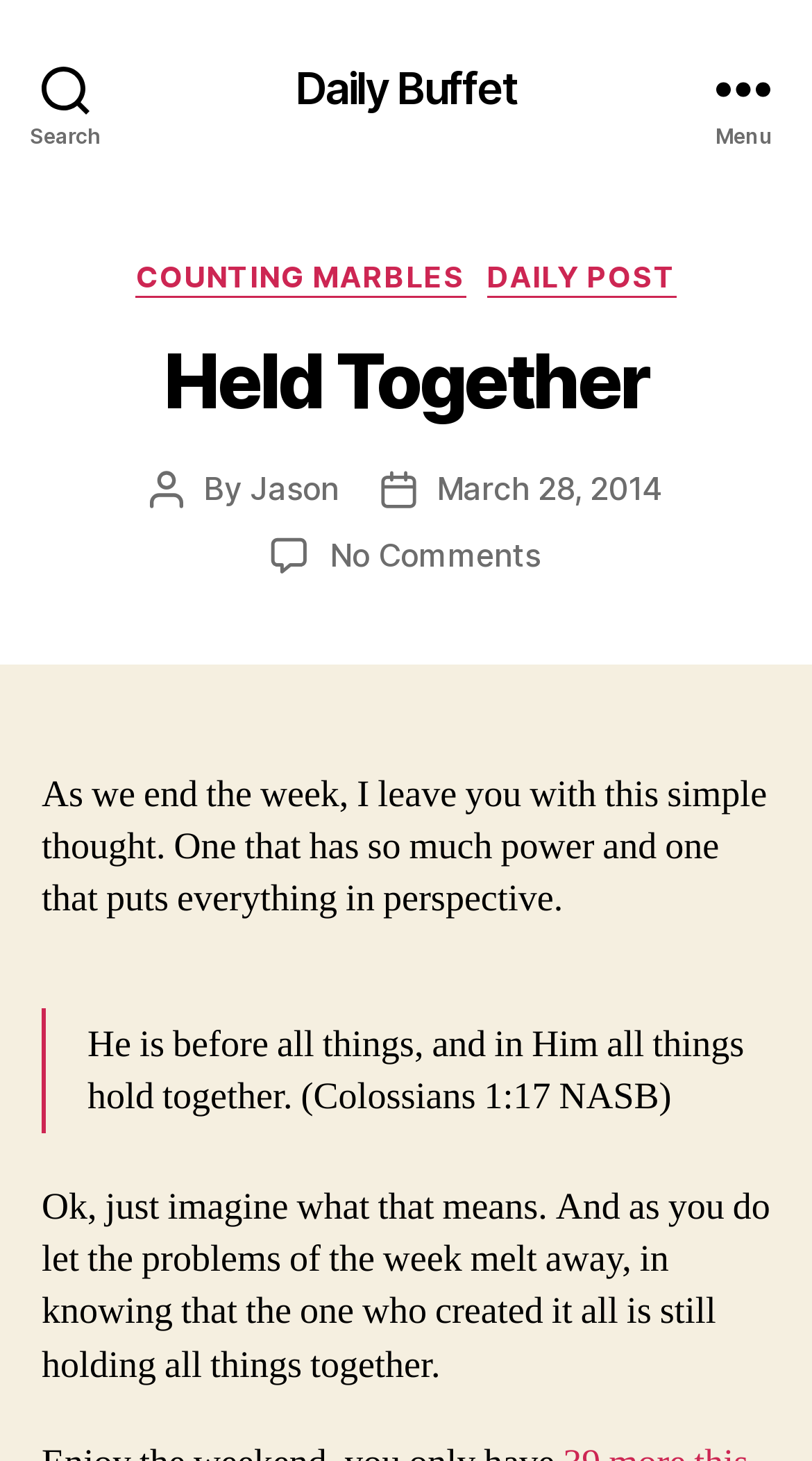Please determine the bounding box coordinates of the clickable area required to carry out the following instruction: "Read the post by Jason". The coordinates must be four float numbers between 0 and 1, represented as [left, top, right, bottom].

[0.308, 0.32, 0.417, 0.347]